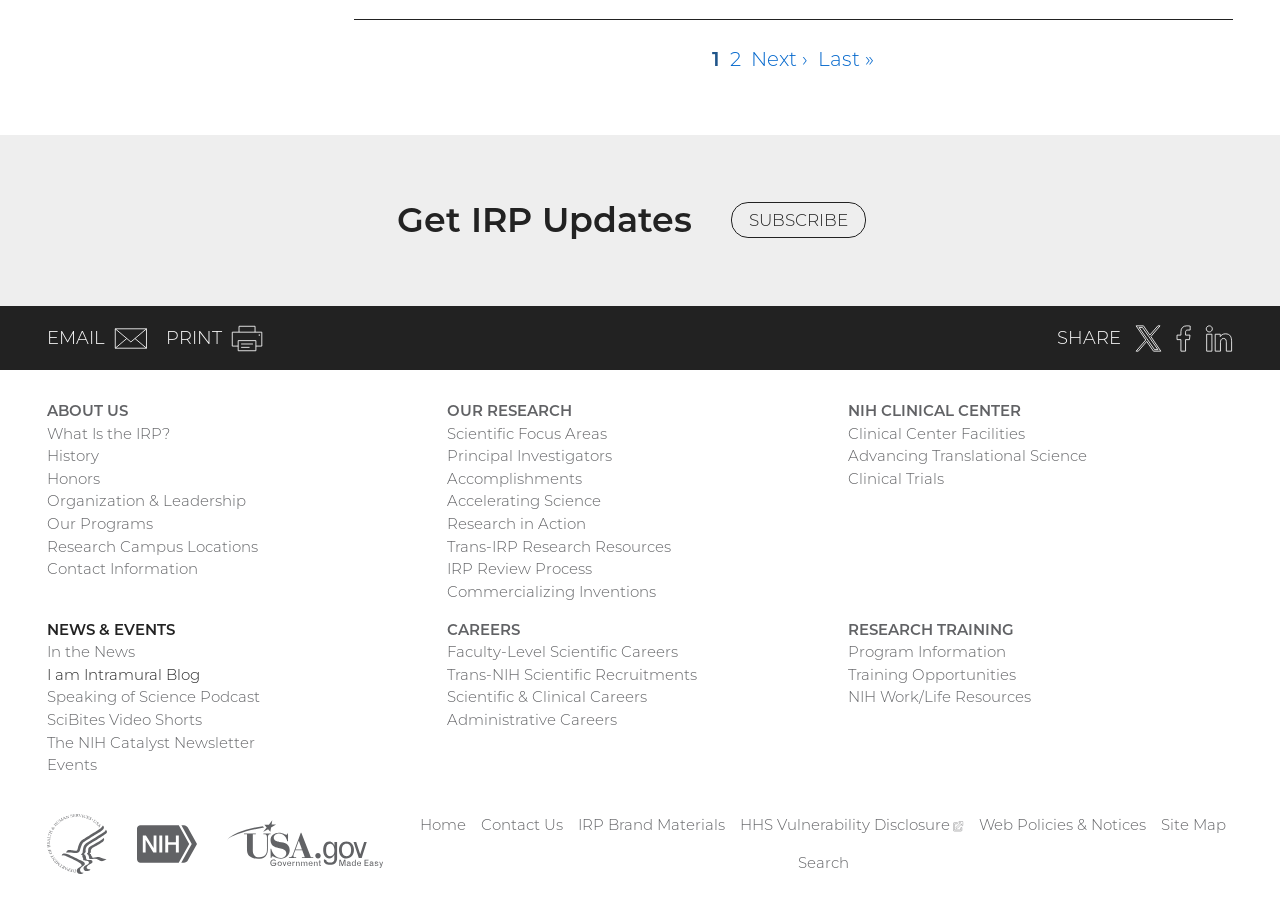Please find the bounding box coordinates of the clickable region needed to complete the following instruction: "Search the website". The bounding box coordinates must consist of four float numbers between 0 and 1, i.e., [left, top, right, bottom].

[0.623, 0.951, 0.663, 0.972]